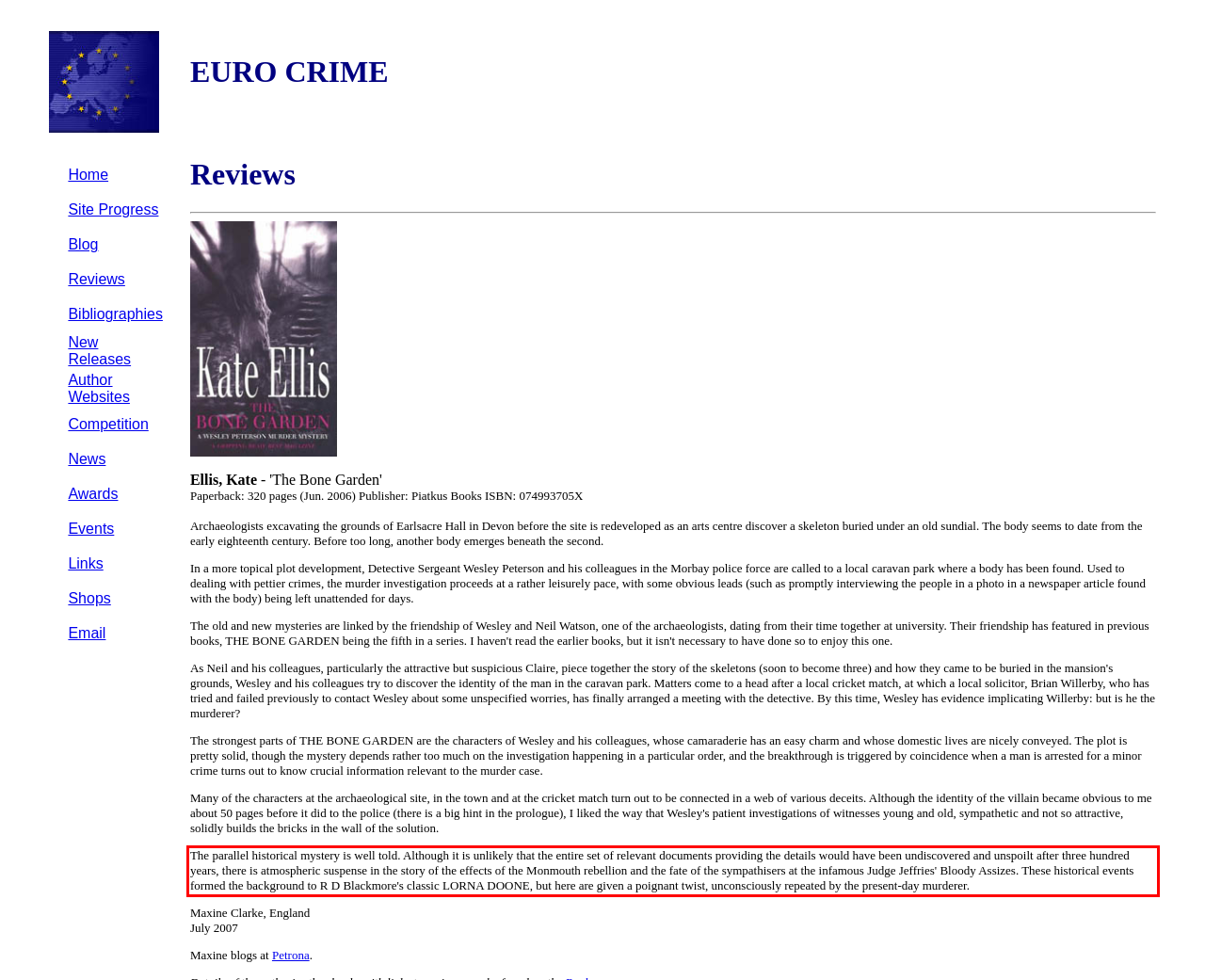Using the provided screenshot of a webpage, recognize the text inside the red rectangle bounding box by performing OCR.

The parallel historical mystery is well told. Although it is unlikely that the entire set of relevant documents providing the details would have been undiscovered and unspoilt after three hundred years, there is atmospheric suspense in the story of the effects of the Monmouth rebellion and the fate of the sympathisers at the infamous Judge Jeffries' Bloody Assizes. These historical events formed the background to R D Blackmore's classic LORNA DOONE, but here are given a poignant twist, unconsciously repeated by the present-day murderer.